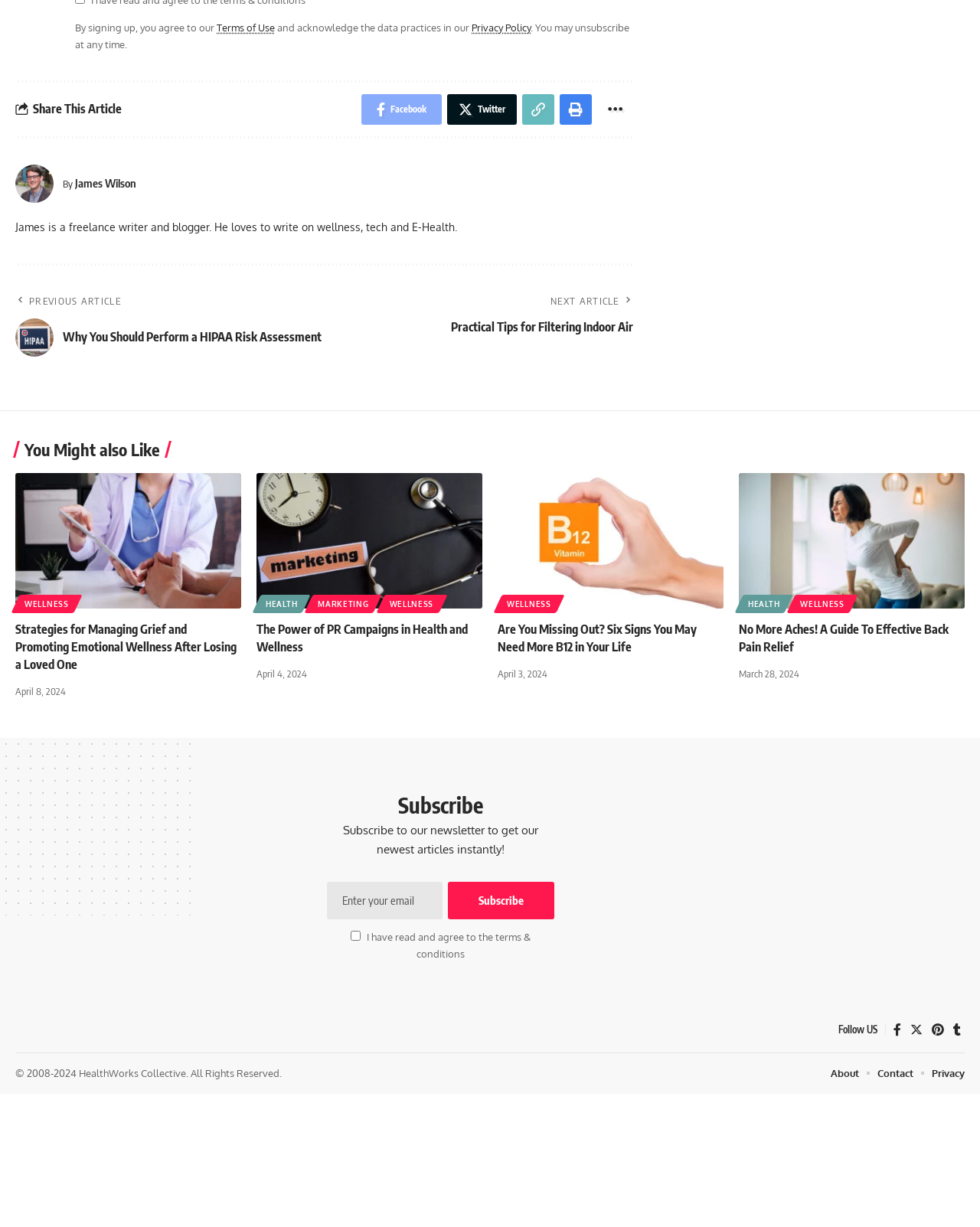Please identify the bounding box coordinates of the clickable region that I should interact with to perform the following instruction: "Subscribe to the newsletter". The coordinates should be expressed as four float numbers between 0 and 1, i.e., [left, top, right, bottom].

[0.457, 0.718, 0.566, 0.749]